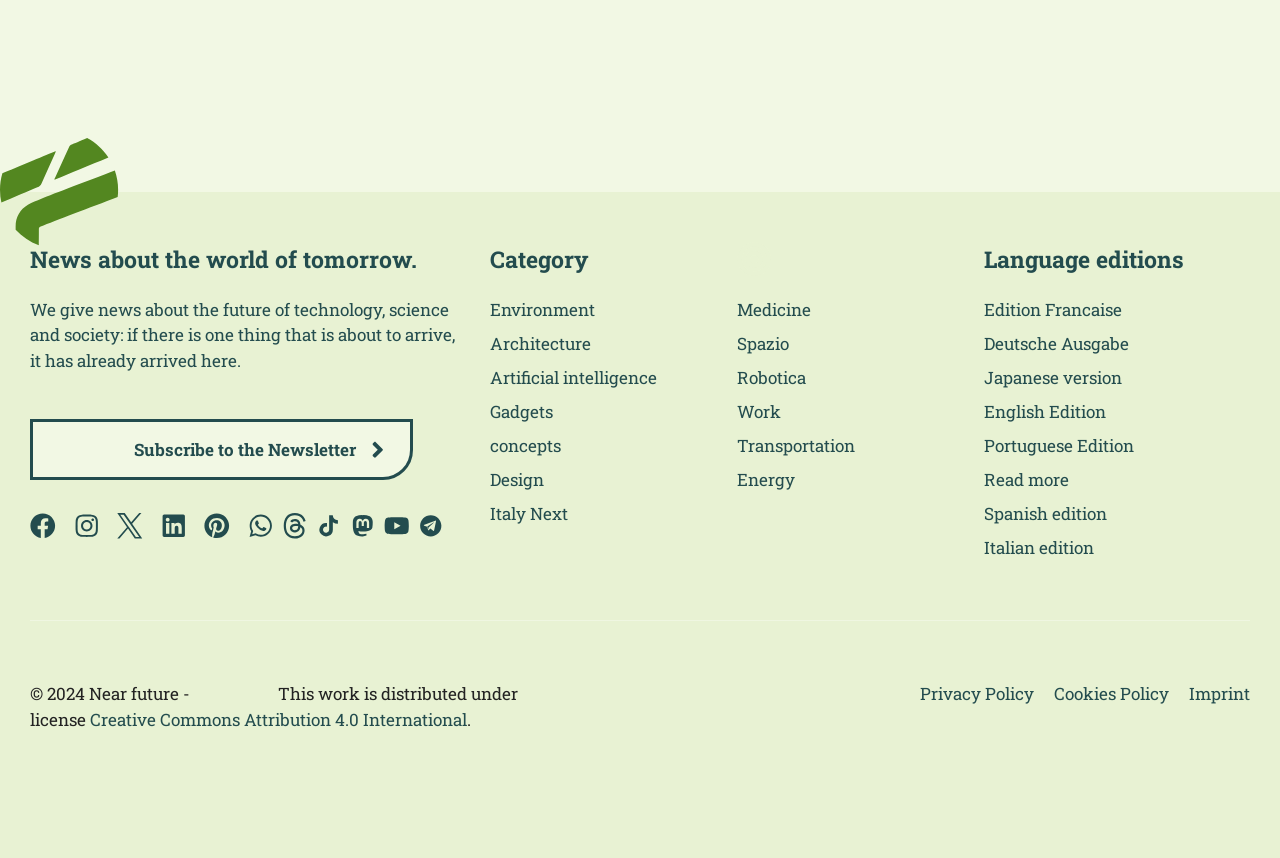Pinpoint the bounding box coordinates of the clickable element to carry out the following instruction: "View the Privacy Policy."

[0.719, 0.794, 0.808, 0.824]